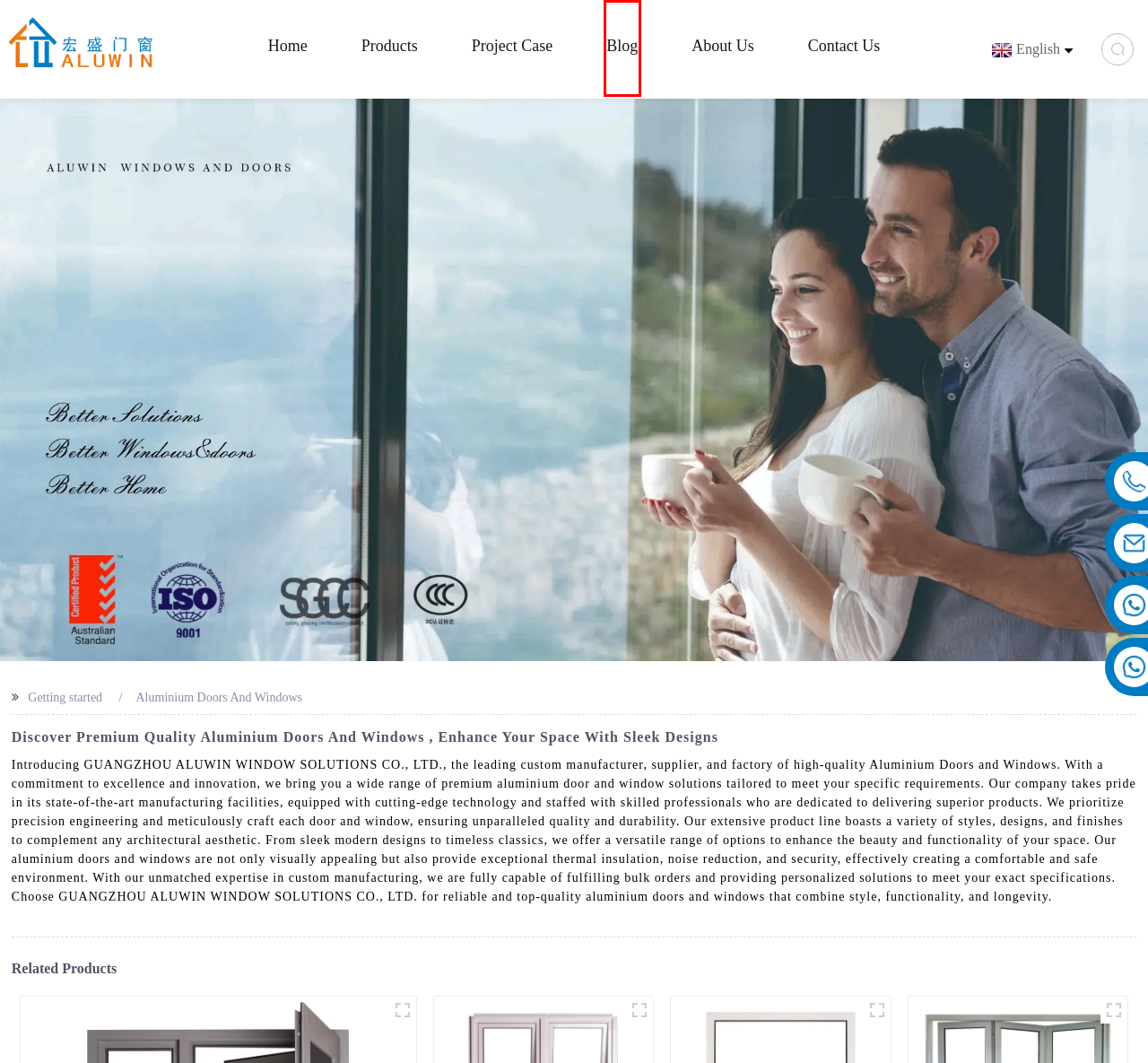Examine the screenshot of a webpage with a red bounding box around a specific UI element. Identify which webpage description best matches the new webpage that appears after clicking the element in the red bounding box. Here are the candidates:
A. Custom Aluminium slim sliding door(AL98) manufacturers and suppliers | ALUWIN
B. Contact Us - GUANGZHOU ALUWIN WINDOW SOLUTIONS CO., LTD.
C. Aluminium Window, Aluminium Door - ALUWIN
D. Project Case |
E. Products Suppliers and Factory | China Products Manufacturers
F. Other Suppliers and Factory | China Other Manufacturers
G. Blog |
H. About Us - GUANGZHOU ALUWIN WINDOW SOLUTIONS CO., LTD.

G